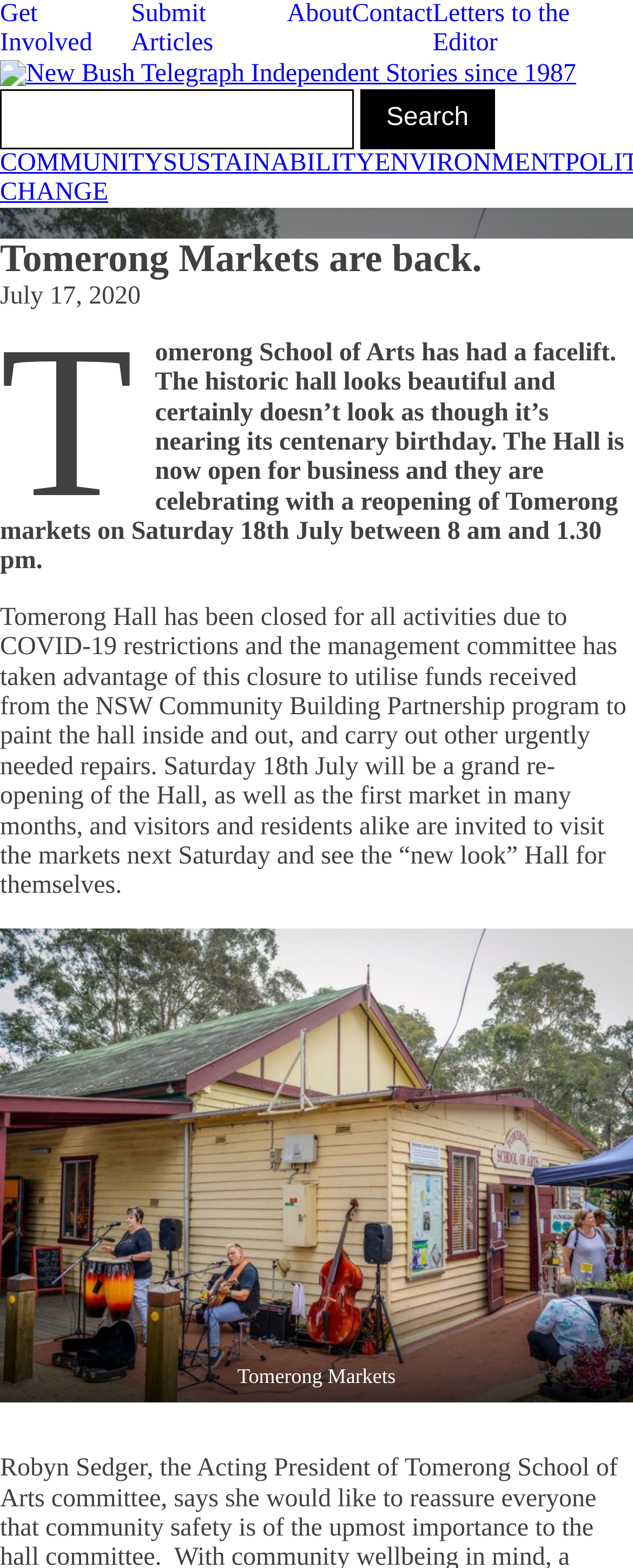Find the bounding box coordinates for the area that should be clicked to accomplish the instruction: "Contact us by clicking the 'Contact Us' link".

None